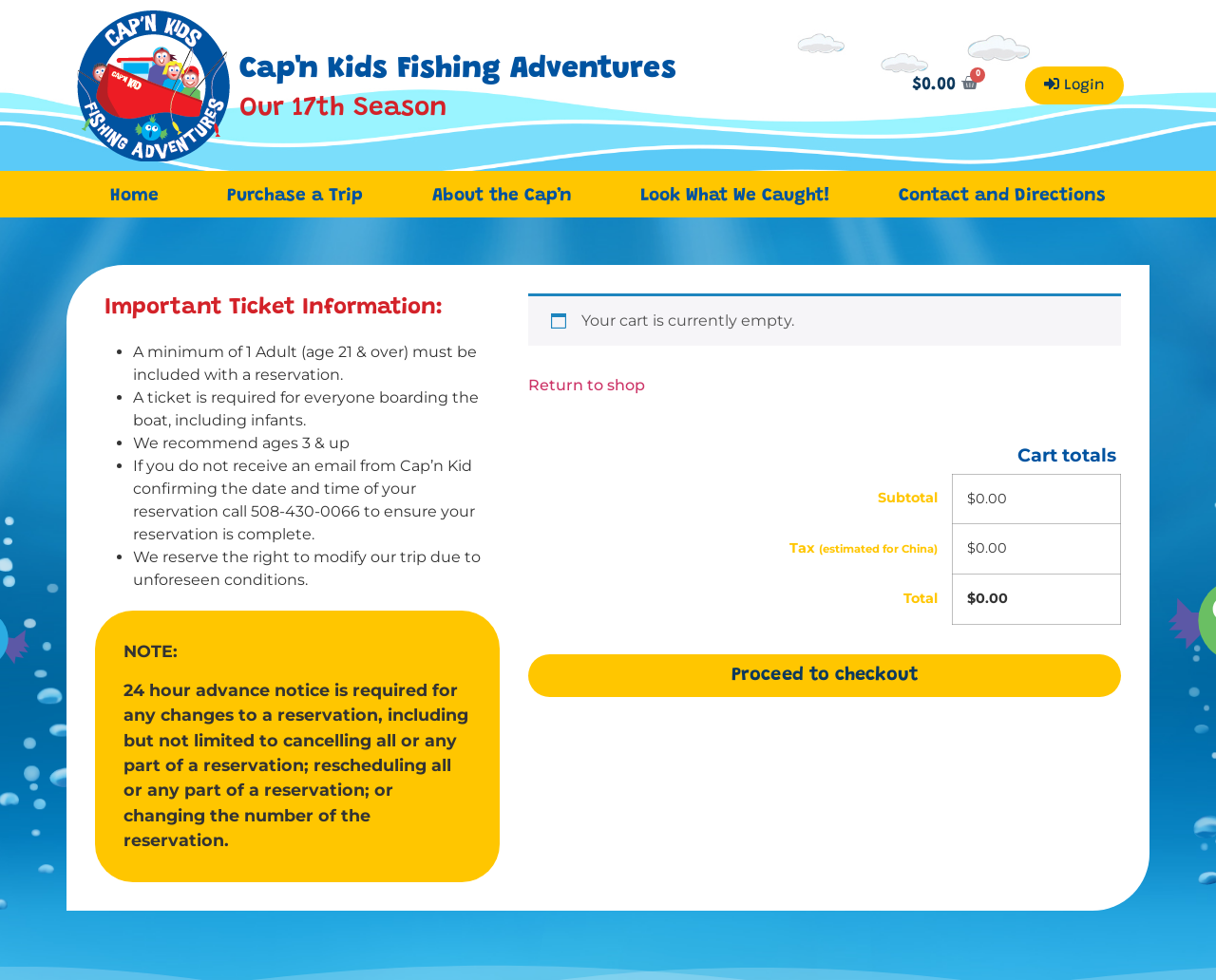Determine the bounding box coordinates of the element's region needed to click to follow the instruction: "Read about The Feast of St Luke". Provide these coordinates as four float numbers between 0 and 1, formatted as [left, top, right, bottom].

None